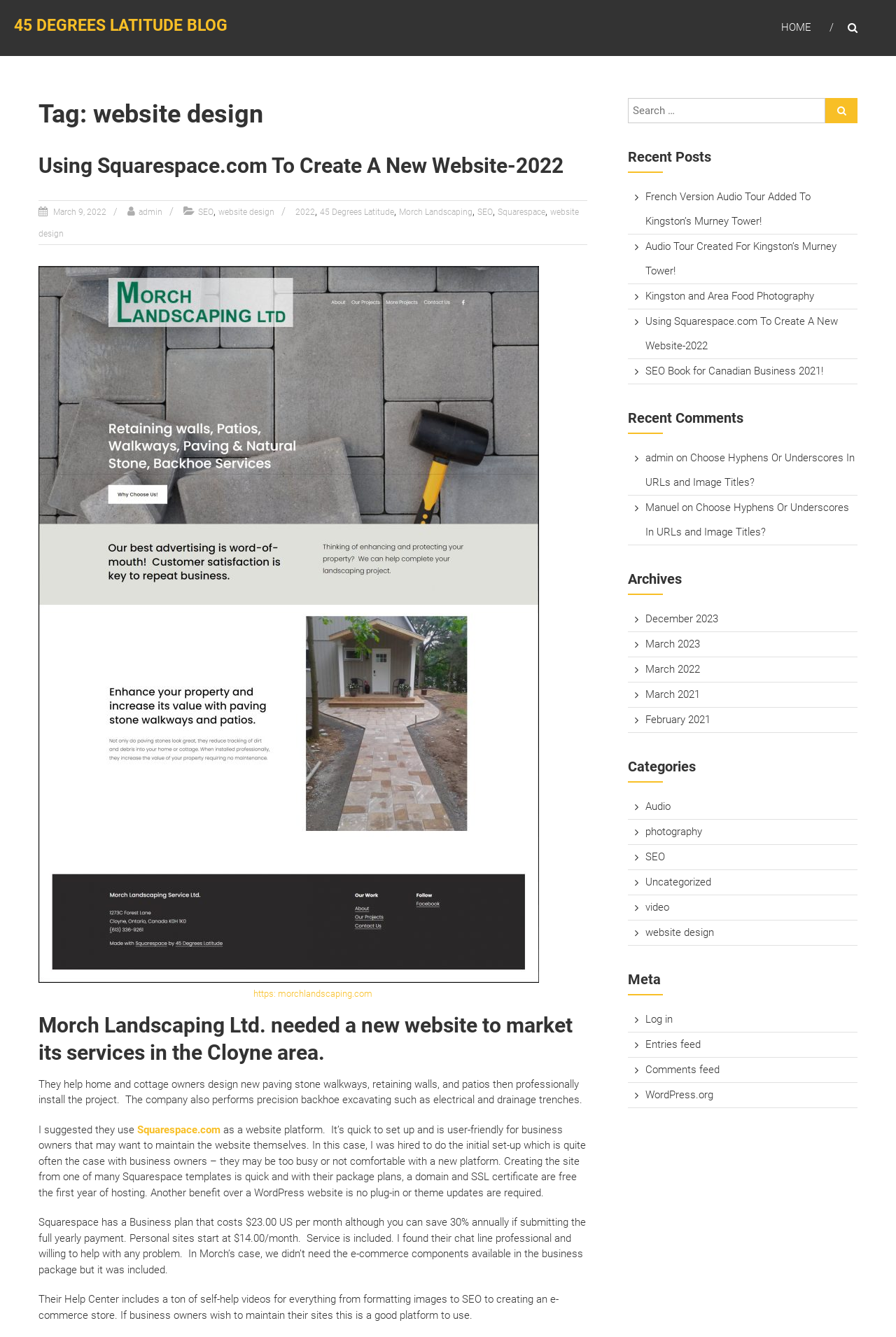What is the name of the blog?
Using the visual information, respond with a single word or phrase.

45 DEGREES LATITUDE BLOG